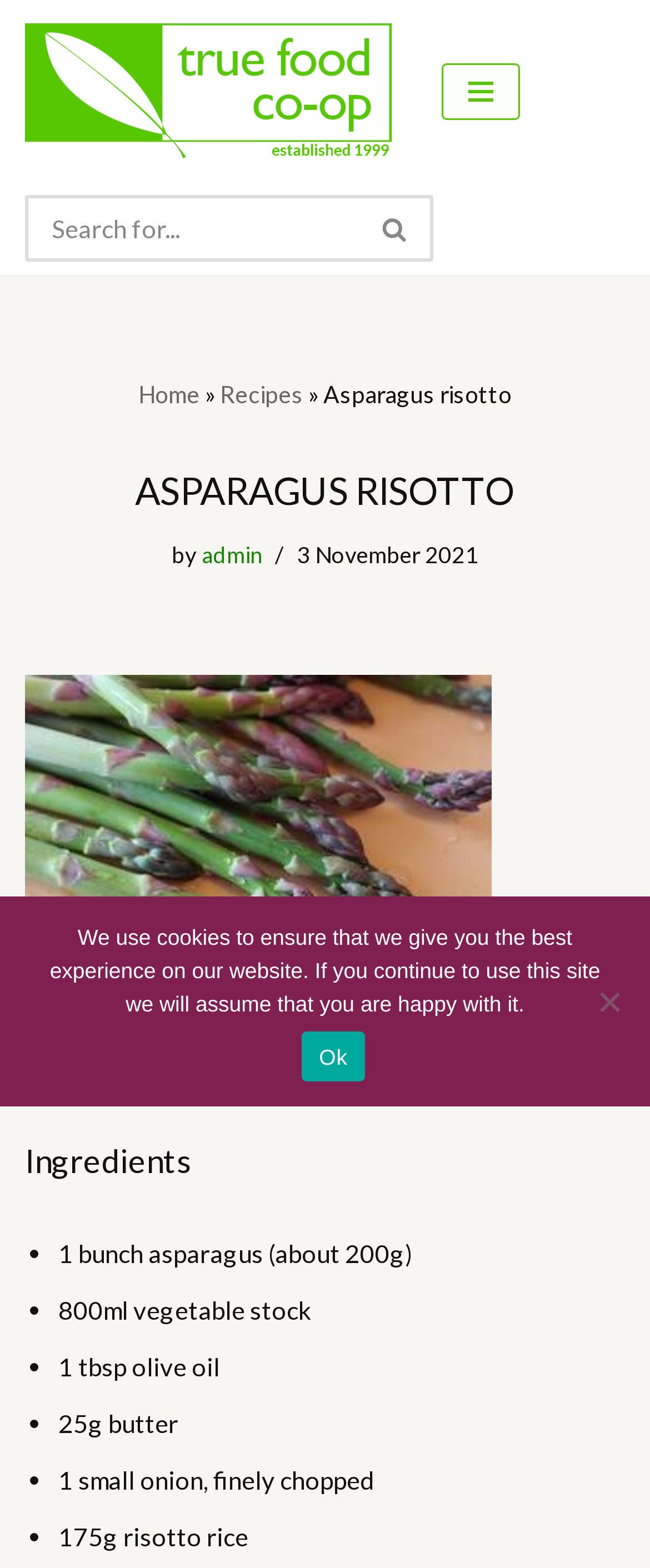Identify the bounding box coordinates of the section to be clicked to complete the task described by the following instruction: "Go to Home page". The coordinates should be four float numbers between 0 and 1, formatted as [left, top, right, bottom].

[0.213, 0.243, 0.308, 0.261]